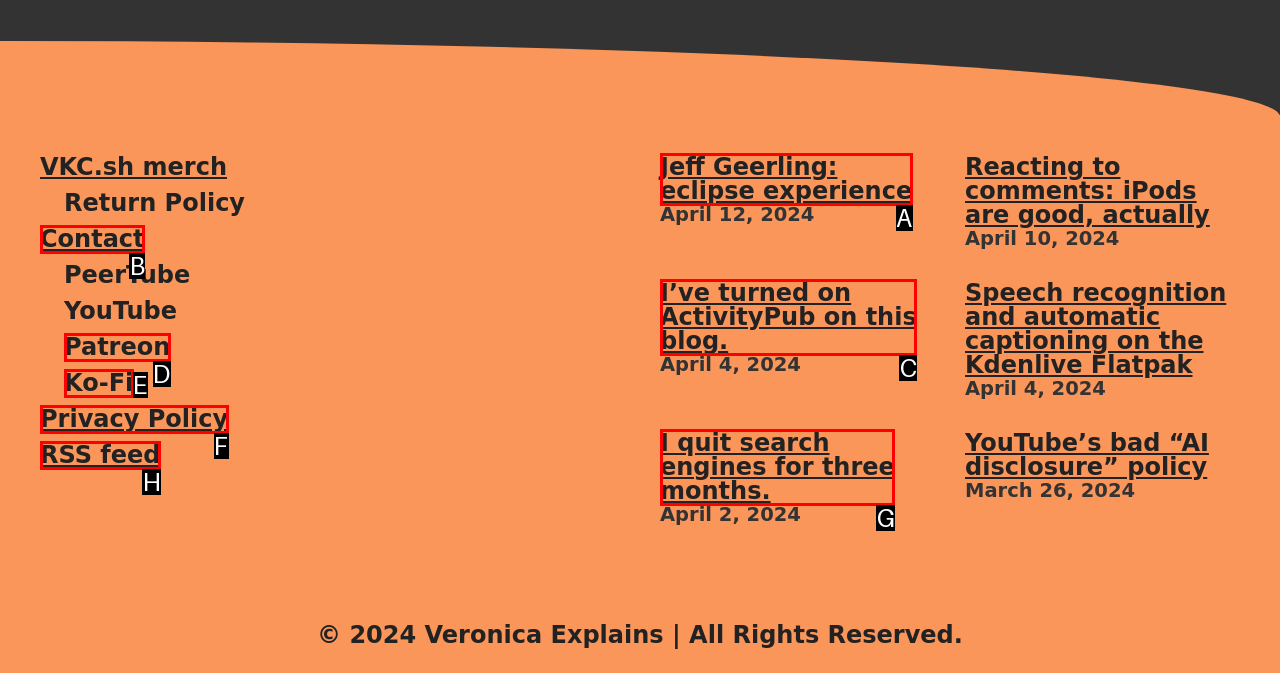Choose the letter that best represents the description: Jeff Geerling: eclipse experience. Provide the letter as your response.

A